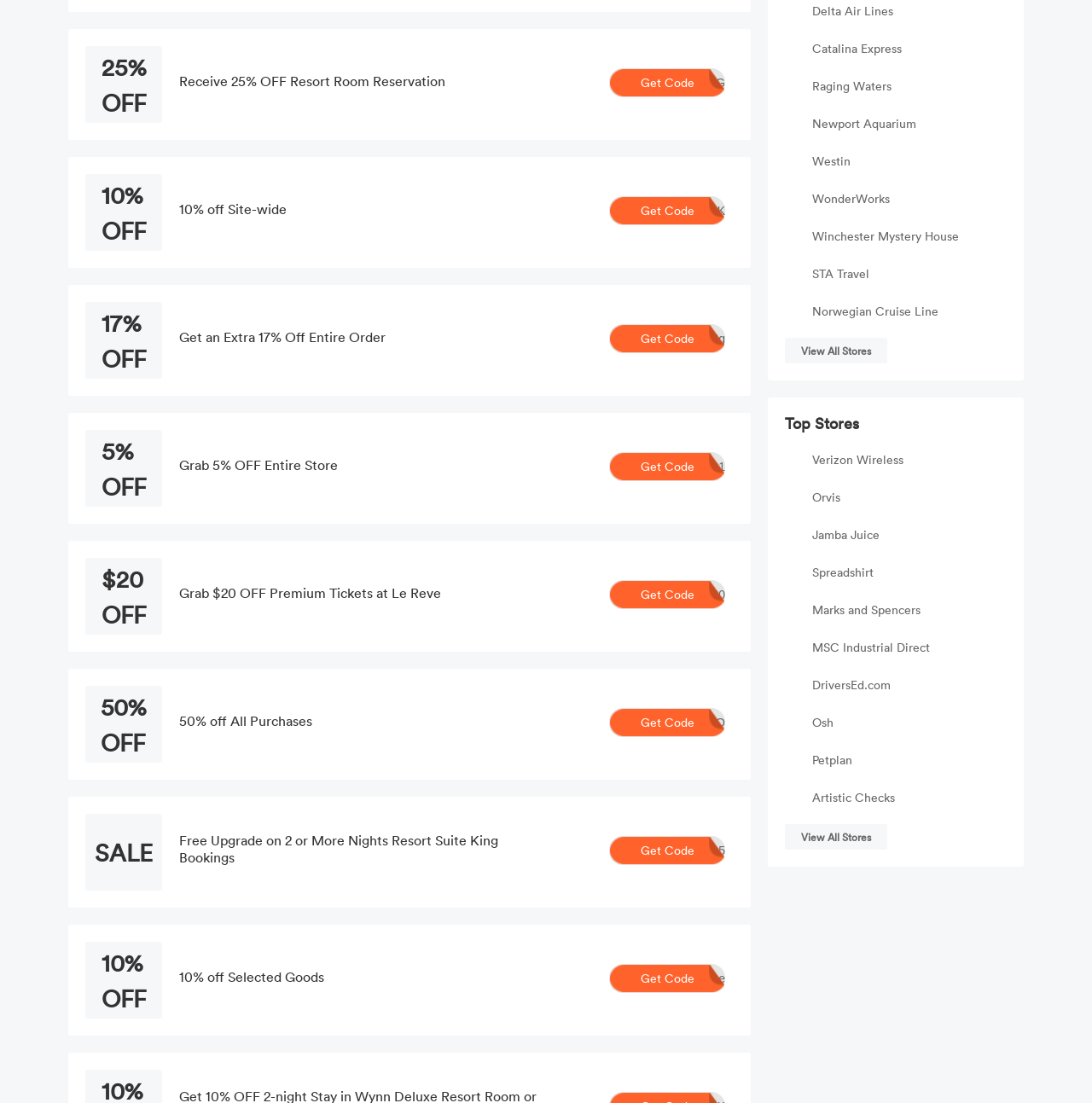Find the bounding box of the UI element described as: "Raging Waters". The bounding box coordinates should be given as four float values between 0 and 1, i.e., [left, top, right, bottom].

[0.744, 0.07, 0.816, 0.085]